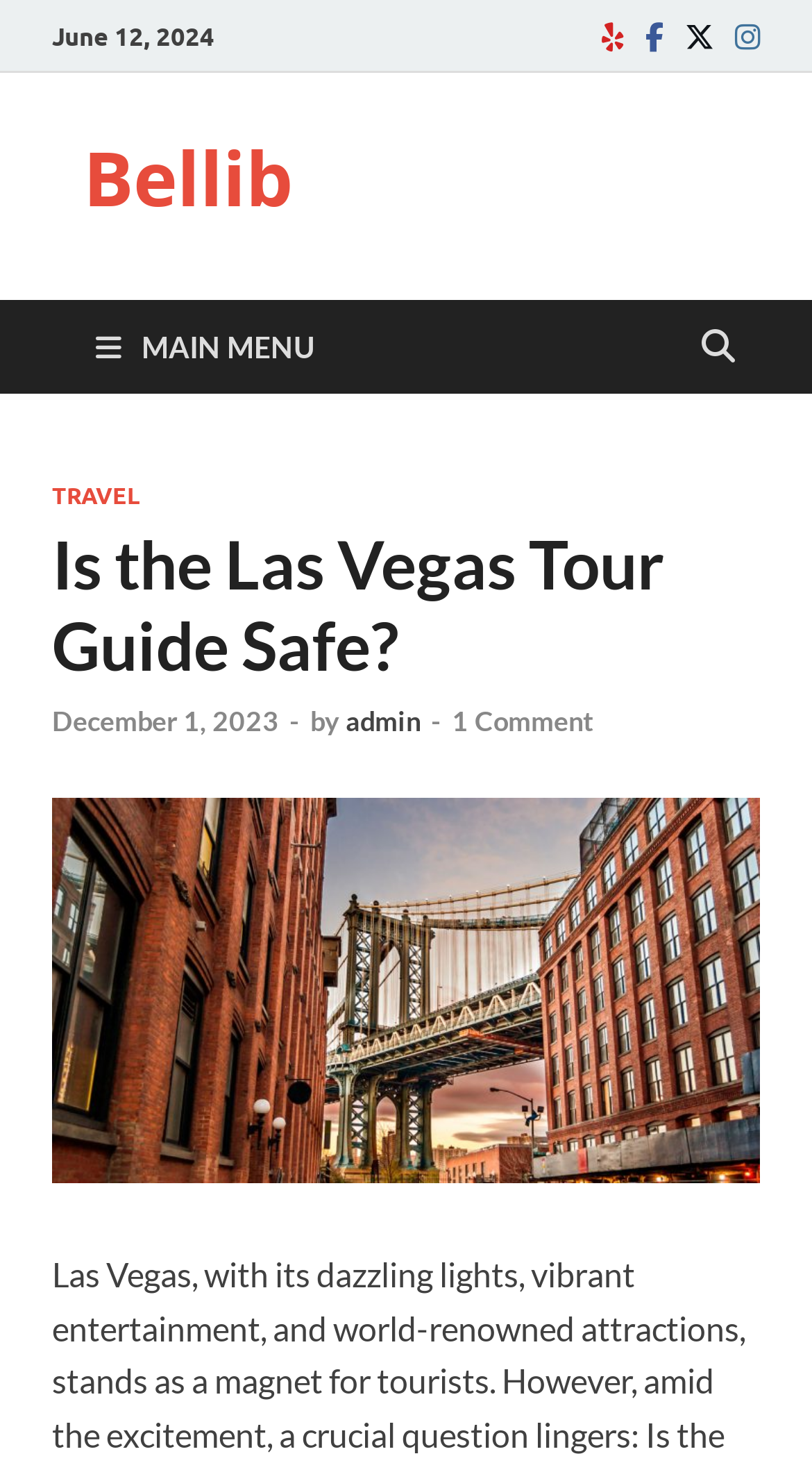Provide the bounding box coordinates for the UI element described in this sentence: "1 Comment". The coordinates should be four float values between 0 and 1, i.e., [left, top, right, bottom].

[0.556, 0.481, 0.731, 0.503]